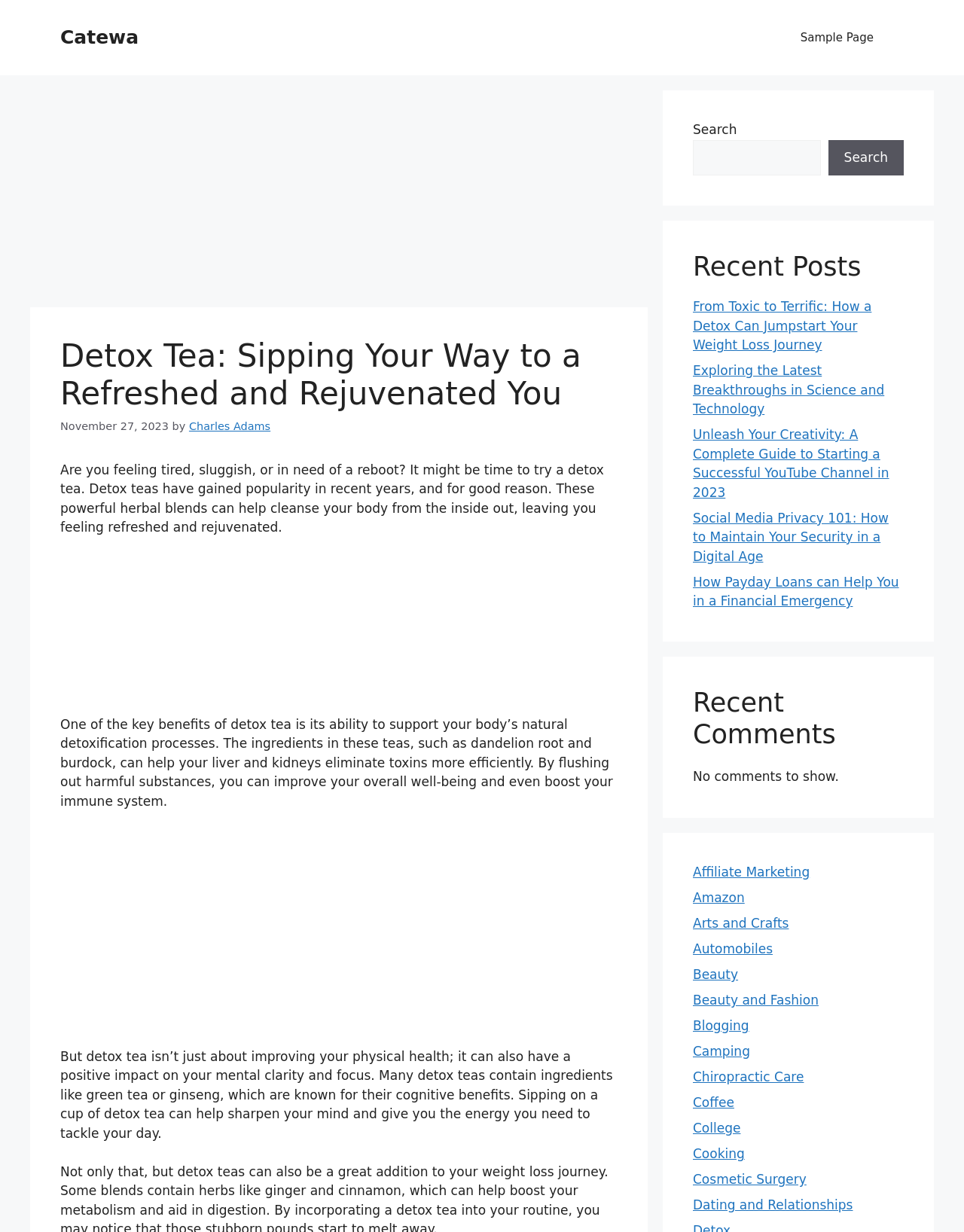Please examine the image and answer the question with a detailed explanation:
What is the date of the article?

The date of the article can be found by looking at the time section below the title, which mentions 'November 27, 2023'.